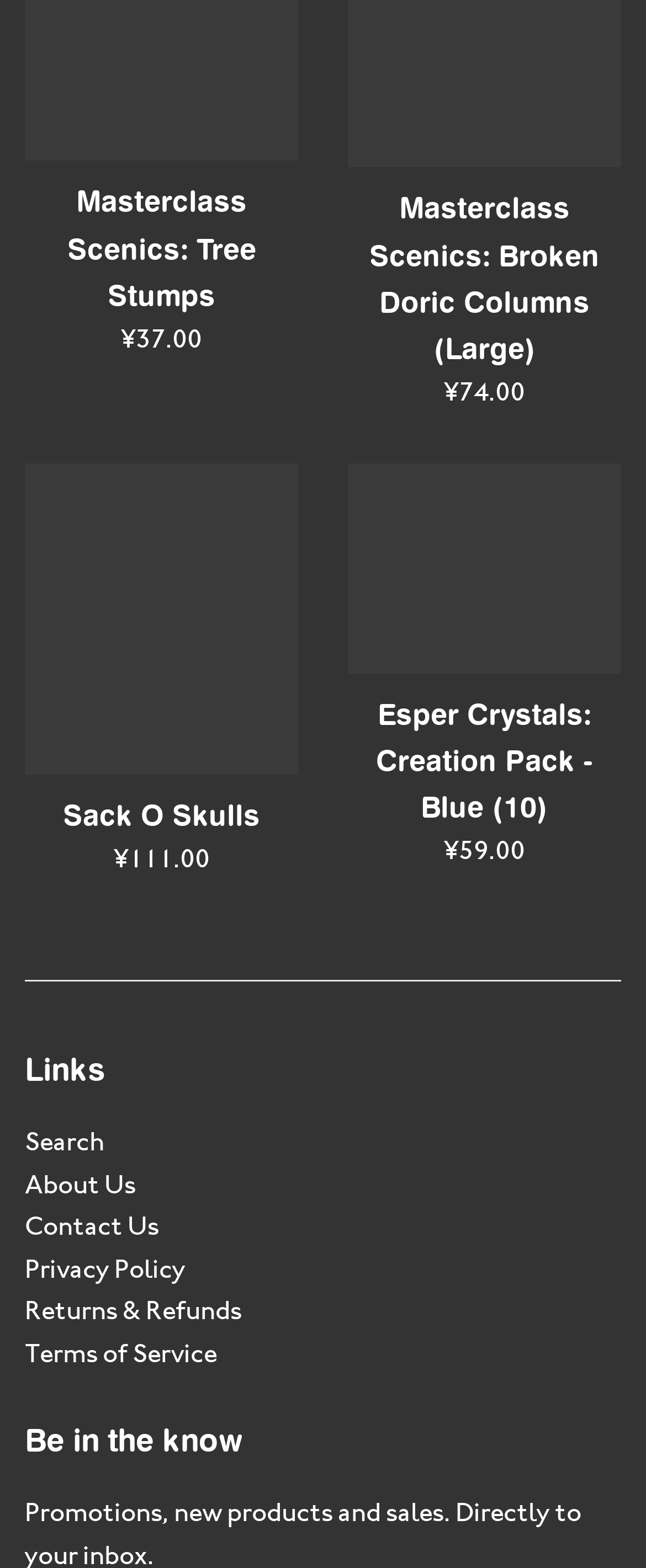Provide the bounding box coordinates in the format (top-left x, top-left y, bottom-right x, bottom-right y). All values are floating point numbers between 0 and 1. Determine the bounding box coordinate of the UI element described as: Search

[0.038, 0.718, 0.162, 0.738]